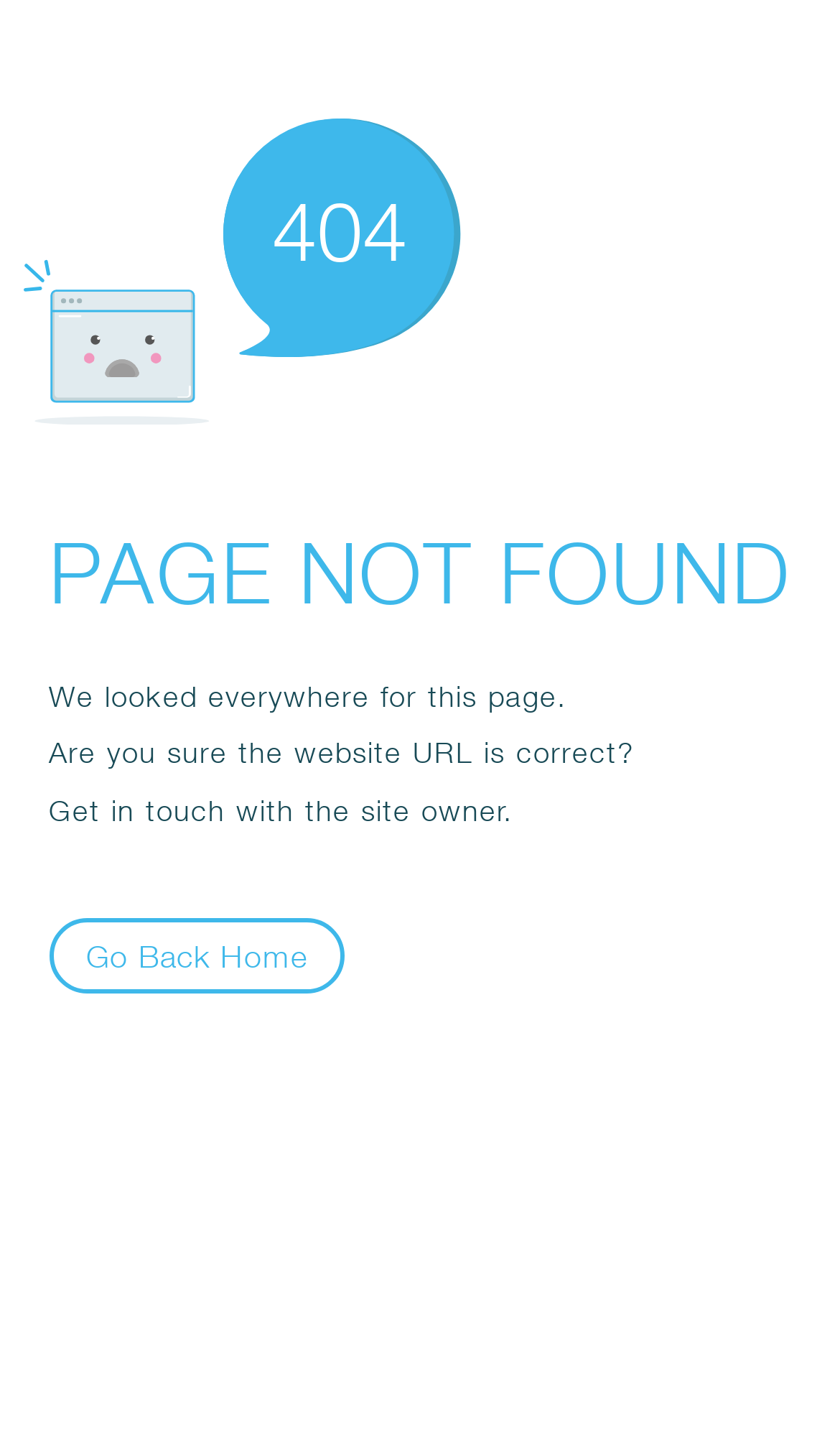What is suggested to the user?
Please provide a detailed and thorough answer to the question.

The webpage suggests the user to 'Go Back Home' by providing a button with this text, implying that the user can return to the homepage or a previous page.